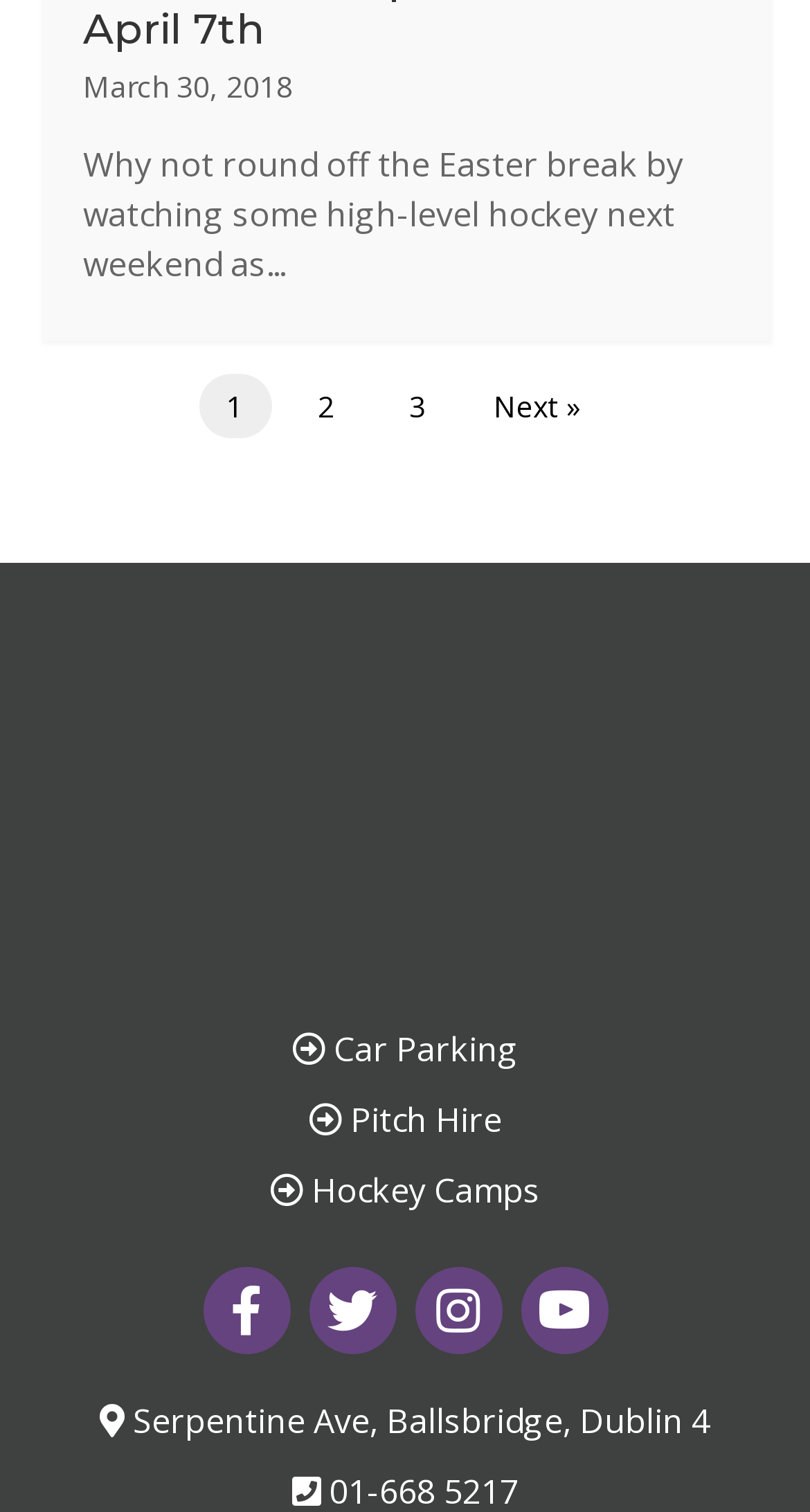Determine the bounding box coordinates of the target area to click to execute the following instruction: "Click on 'Car Parking'."

[0.36, 0.679, 0.64, 0.709]